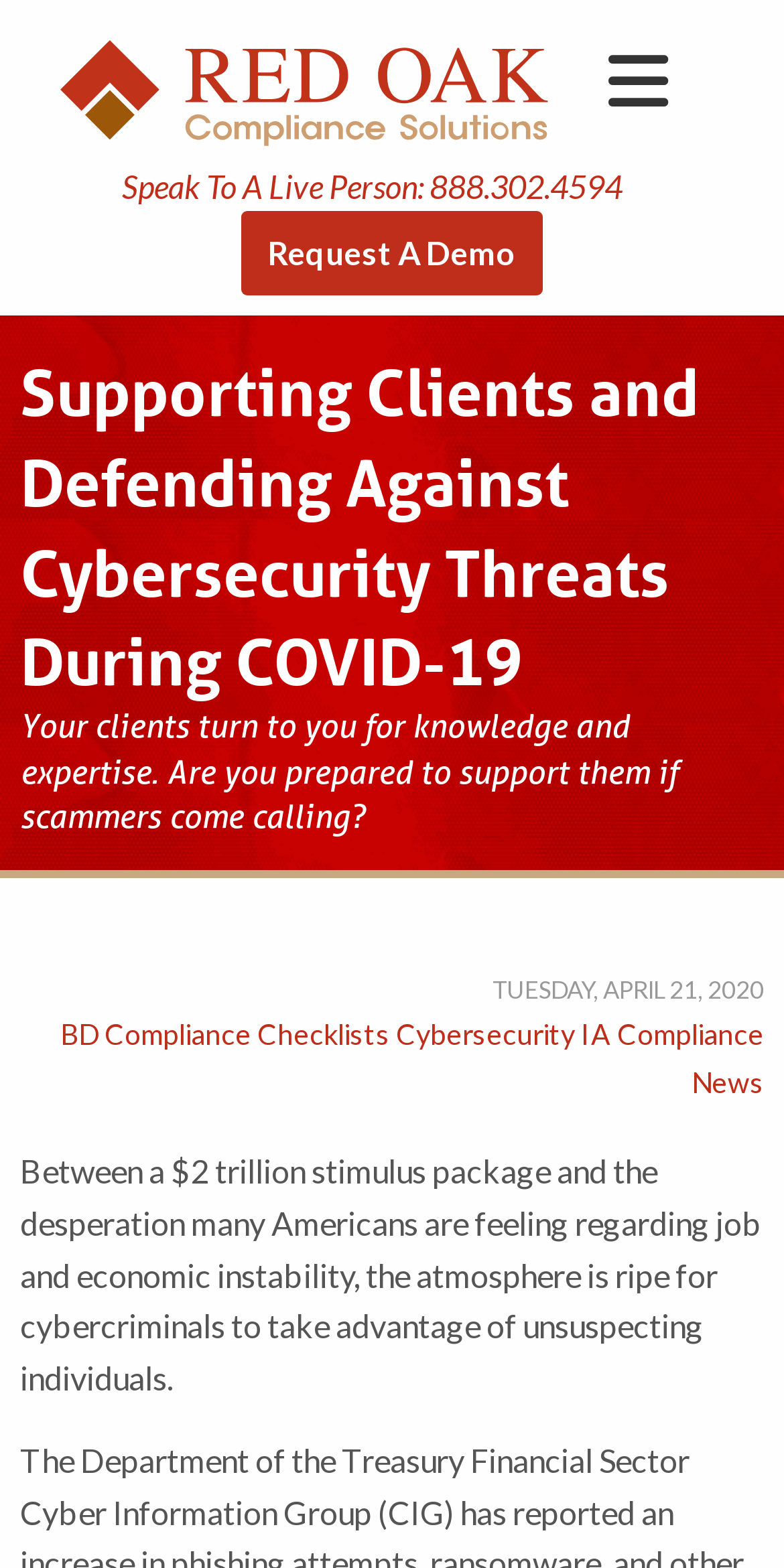Locate the UI element described by Cybersecurity and provide its bounding box coordinates. Use the format (top-left x, top-left y, bottom-right x, bottom-right y) with all values as floating point numbers between 0 and 1.

[0.505, 0.649, 0.733, 0.671]